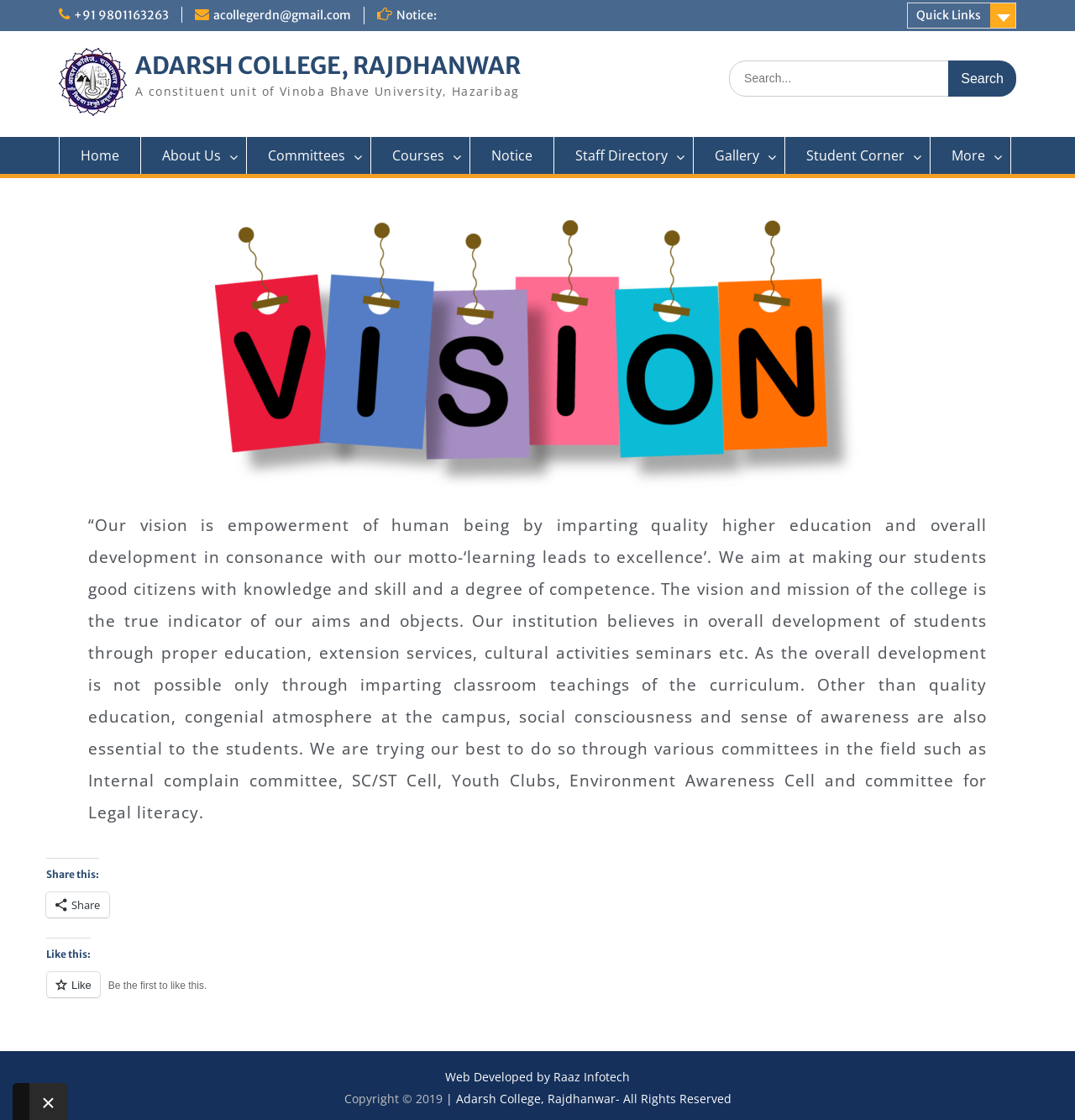Find the bounding box coordinates of the element to click in order to complete this instruction: "Visit the home page". The bounding box coordinates must be four float numbers between 0 and 1, denoted as [left, top, right, bottom].

[0.055, 0.122, 0.131, 0.155]